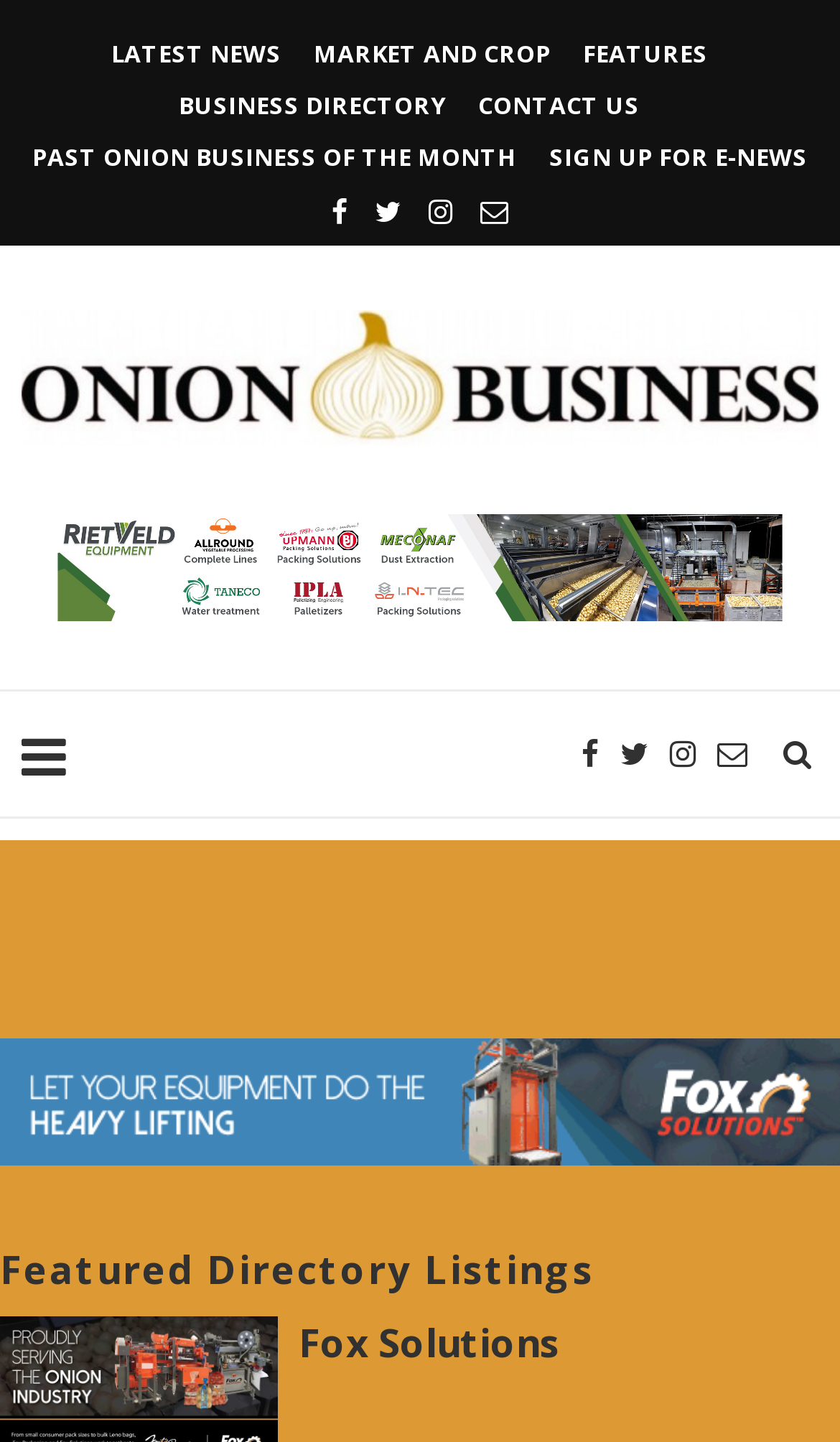Based on the element description Features, identify the bounding box of the UI element in the given webpage screenshot. The coordinates should be in the format (top-left x, top-left y, bottom-right x, bottom-right y) and must be between 0 and 1.

[0.694, 0.025, 0.842, 0.048]